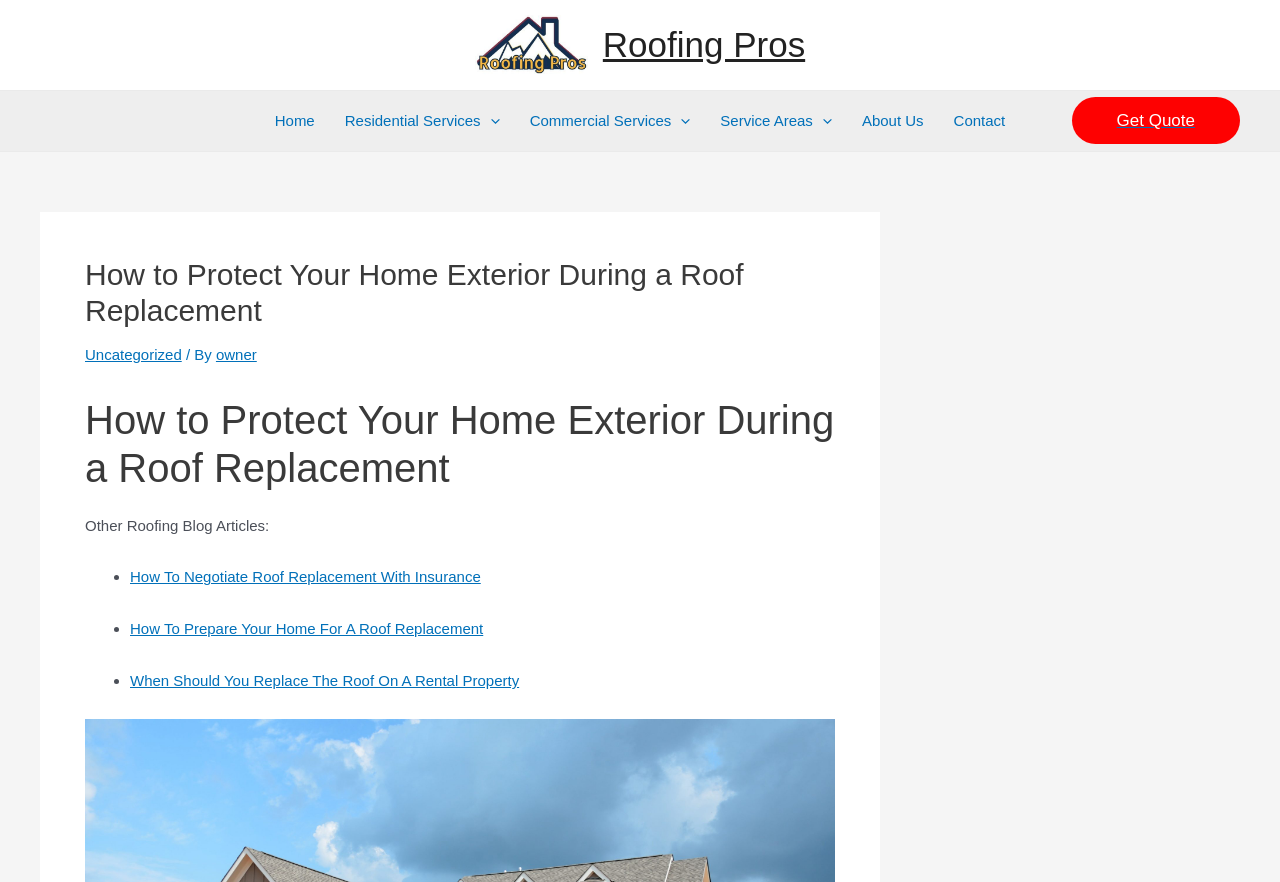What is the name of the company?
Based on the content of the image, thoroughly explain and answer the question.

The company name can be found in the top-left corner of the webpage, where the logo is located. The text 'Roofing Pros' is adjacent to the logo, indicating that it is the name of the company.